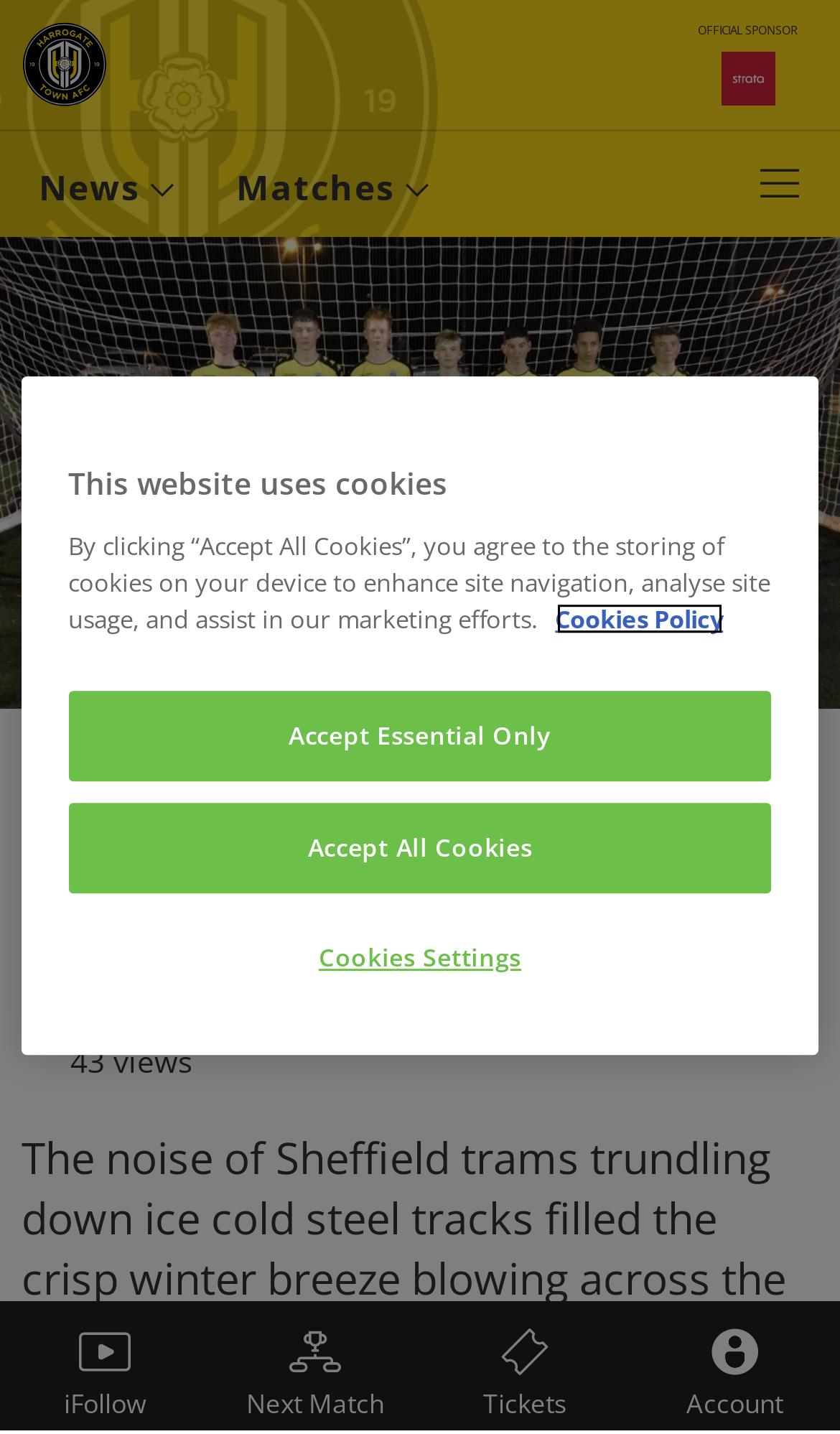Please mark the clickable region by giving the bounding box coordinates needed to complete this instruction: "View the next match".

[0.25, 0.907, 0.5, 0.997]